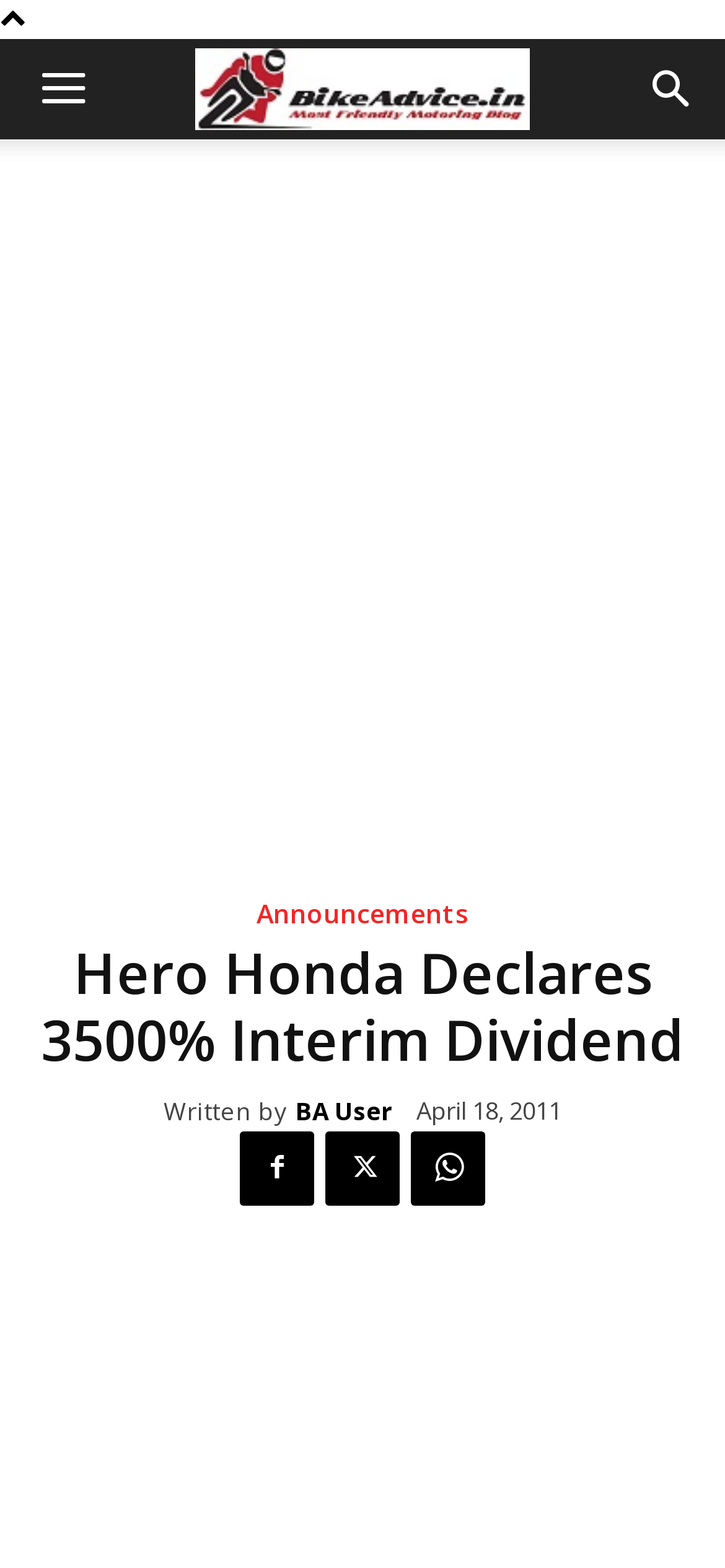Who wrote the article?
Based on the image, answer the question with as much detail as possible.

The webpage has a 'Written by' text element, but it does not specify the author's name. It only indicates that the article has an author, but the name is not provided.